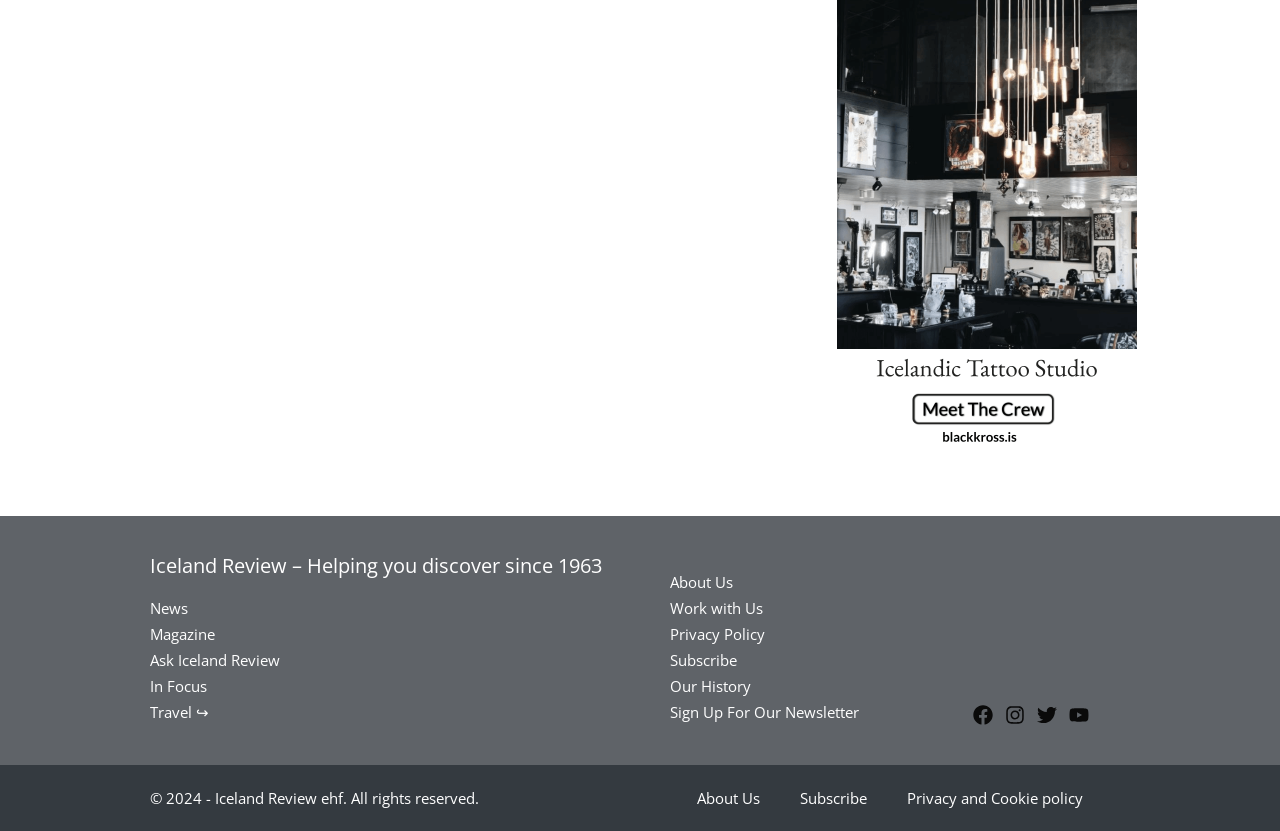What is the name of the magazine?
Refer to the image and give a detailed response to the question.

I found the name of the magazine by looking at the heading element with the text 'Iceland Review – Helping you discover since 1963'.